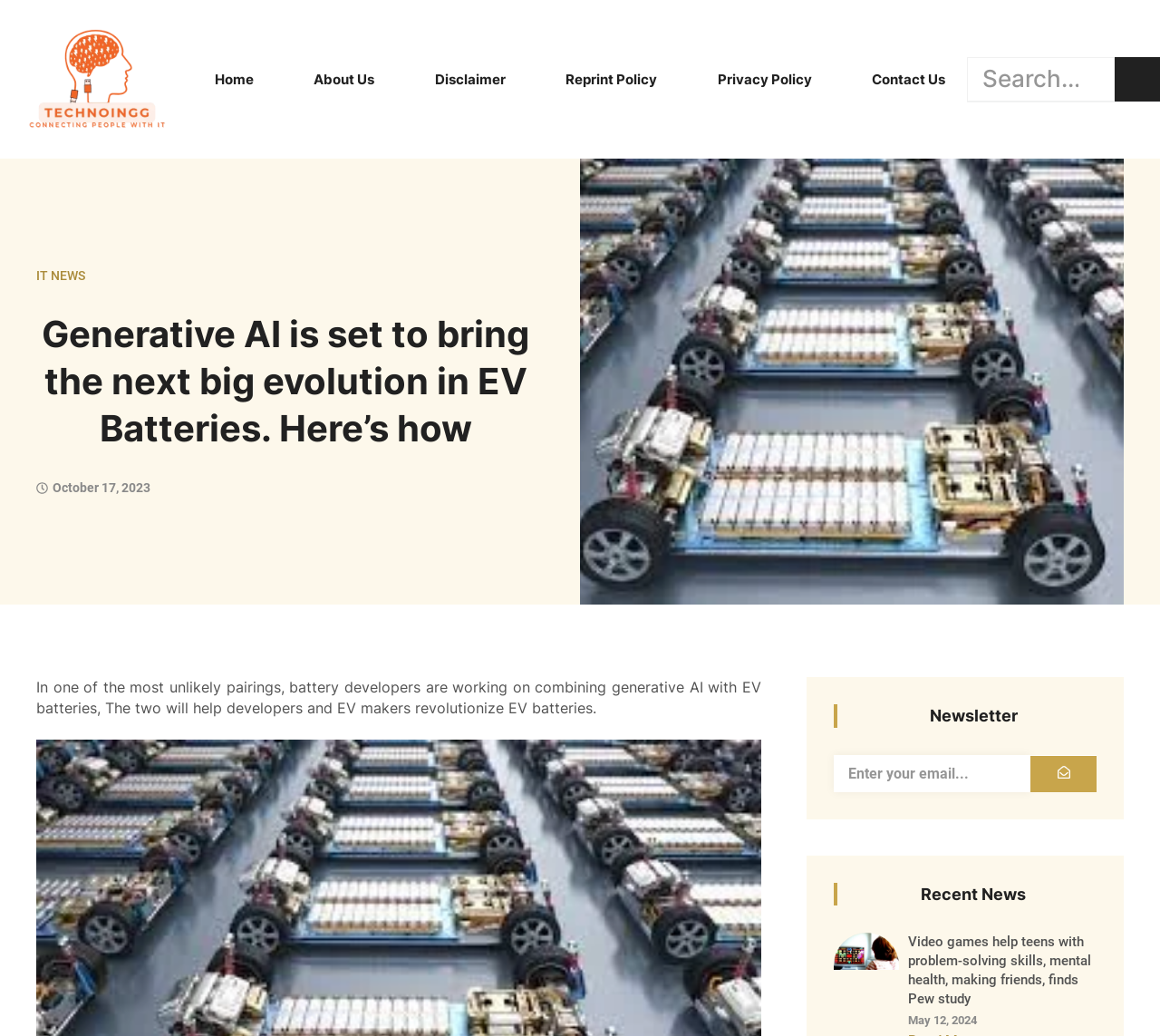Please find the bounding box coordinates of the section that needs to be clicked to achieve this instruction: "Read recent news".

[0.734, 0.852, 0.945, 0.874]